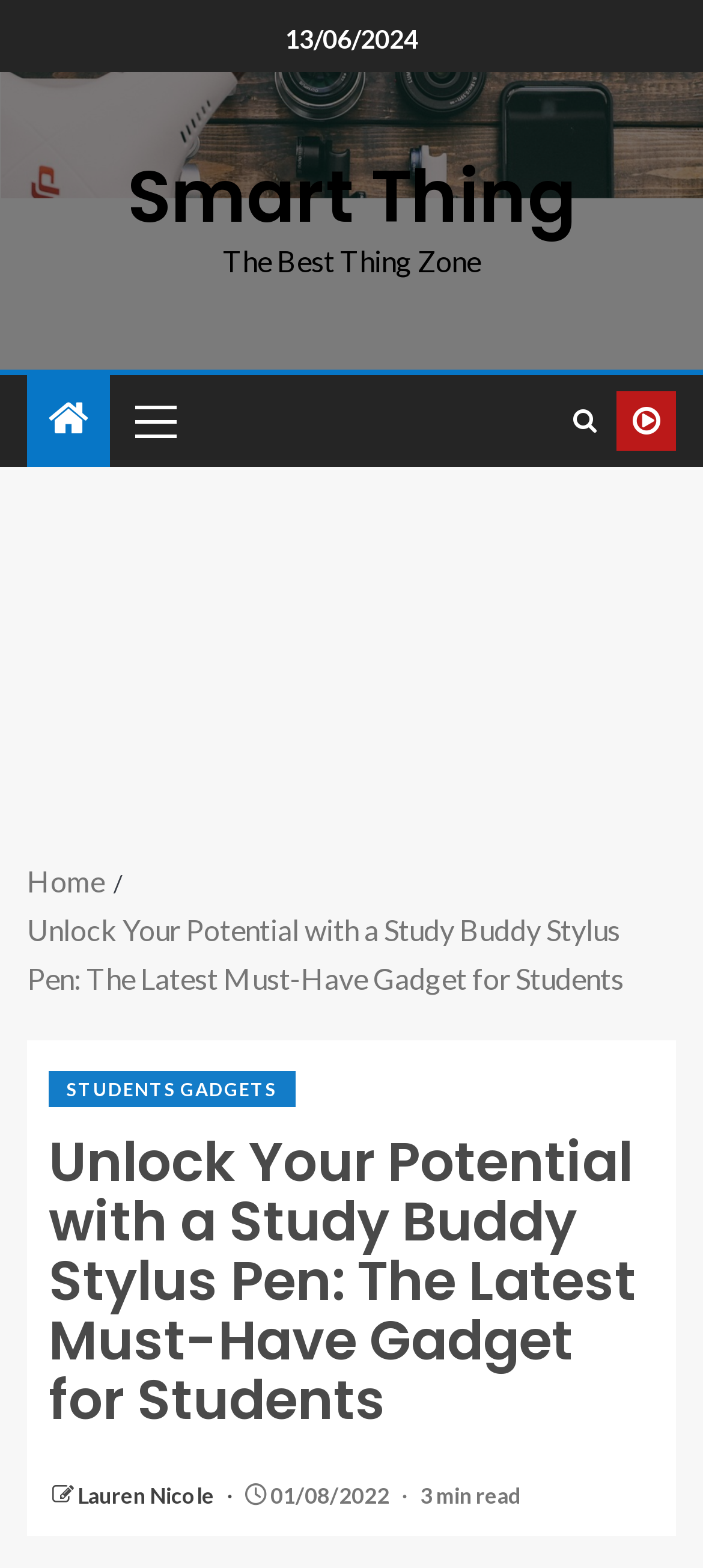Identify the bounding box coordinates of the region that needs to be clicked to carry out this instruction: "Click on the 'Smart Thing' link". Provide these coordinates as four float numbers ranging from 0 to 1, i.e., [left, top, right, bottom].

[0.181, 0.093, 0.819, 0.157]